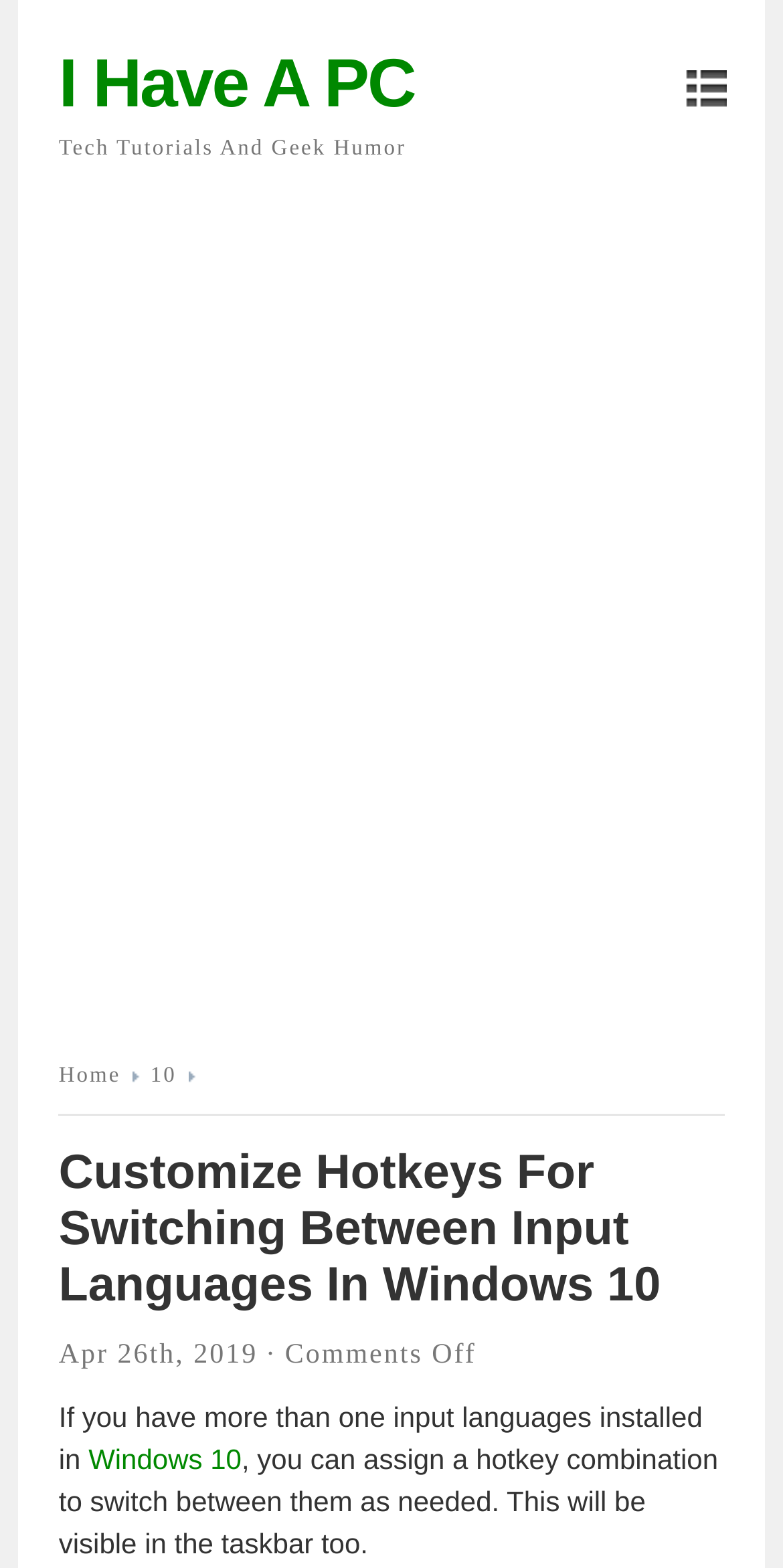Provide a brief response to the question below using a single word or phrase: 
What is the website's tagline?

Tech Tutorials And Geek Humor